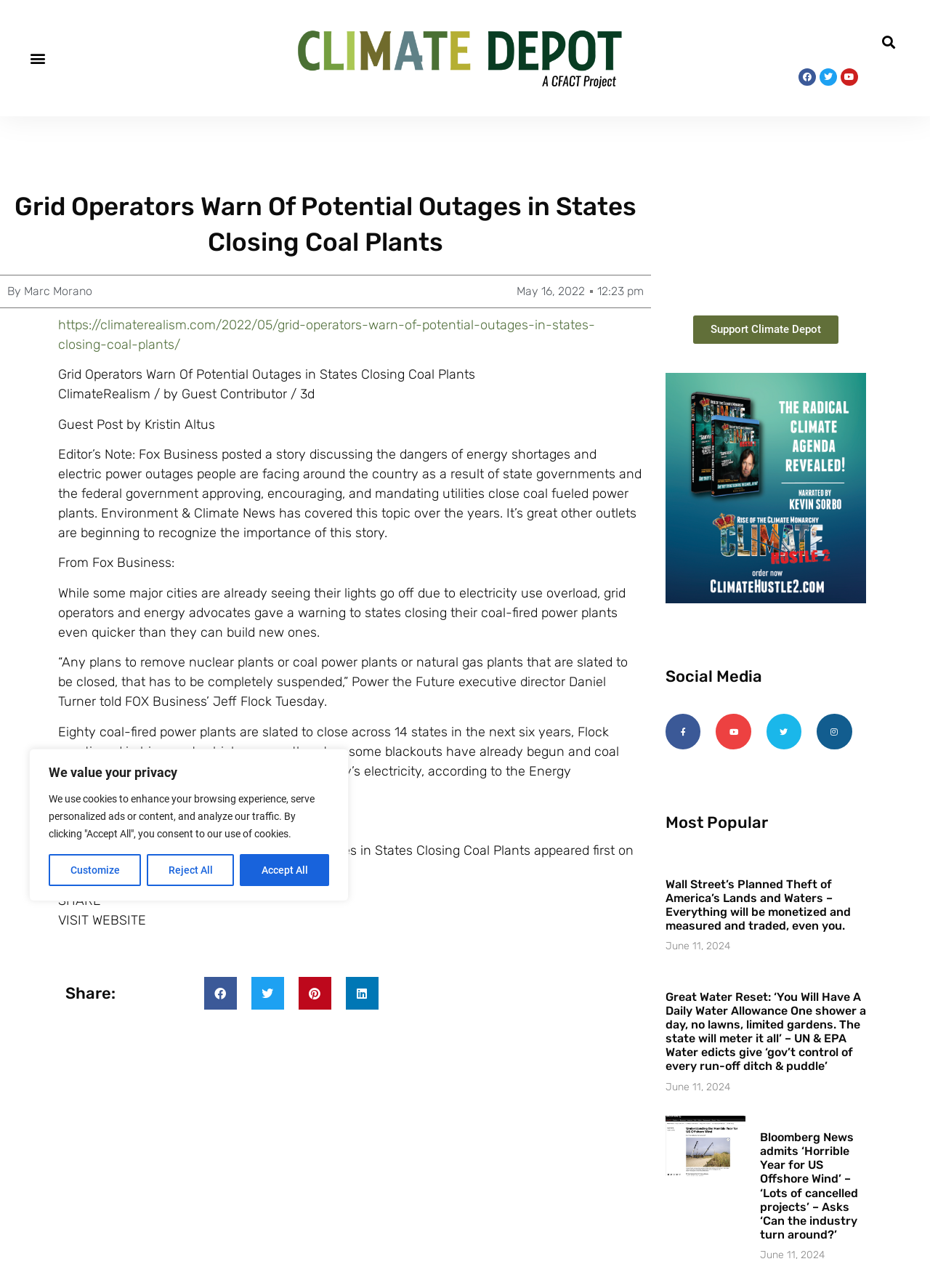Locate the bounding box of the UI element defined by this description: "Accept All". The coordinates should be given as four float numbers between 0 and 1, formatted as [left, top, right, bottom].

[0.258, 0.663, 0.354, 0.688]